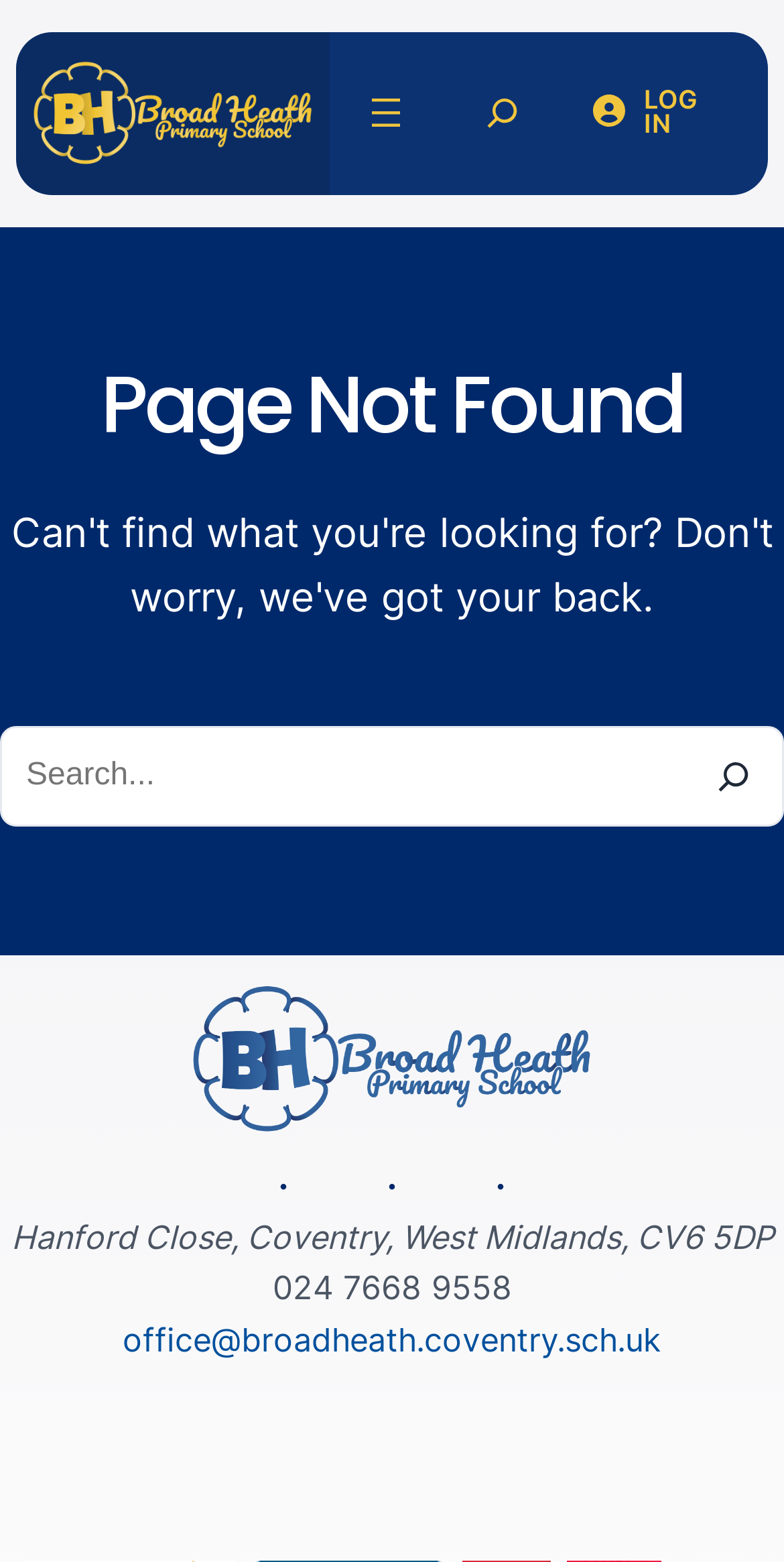Find the bounding box of the UI element described as: "name="s" placeholder="Search..."". The bounding box coordinates should be given as four float values between 0 and 1, i.e., [left, top, right, bottom].

[0.013, 0.471, 0.885, 0.522]